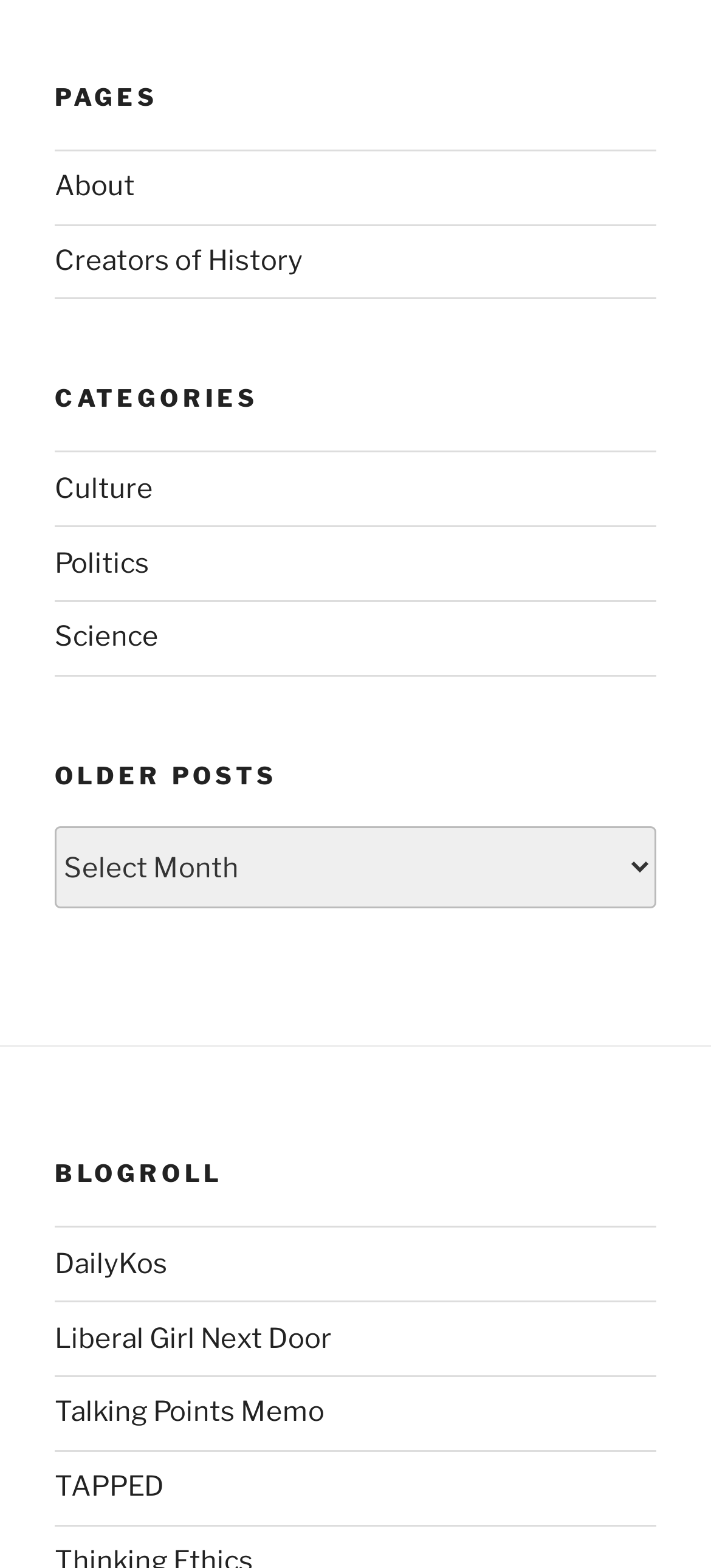Identify the bounding box coordinates of the clickable region required to complete the instruction: "go to DailyKos blog". The coordinates should be given as four float numbers within the range of 0 and 1, i.e., [left, top, right, bottom].

[0.077, 0.795, 0.236, 0.816]